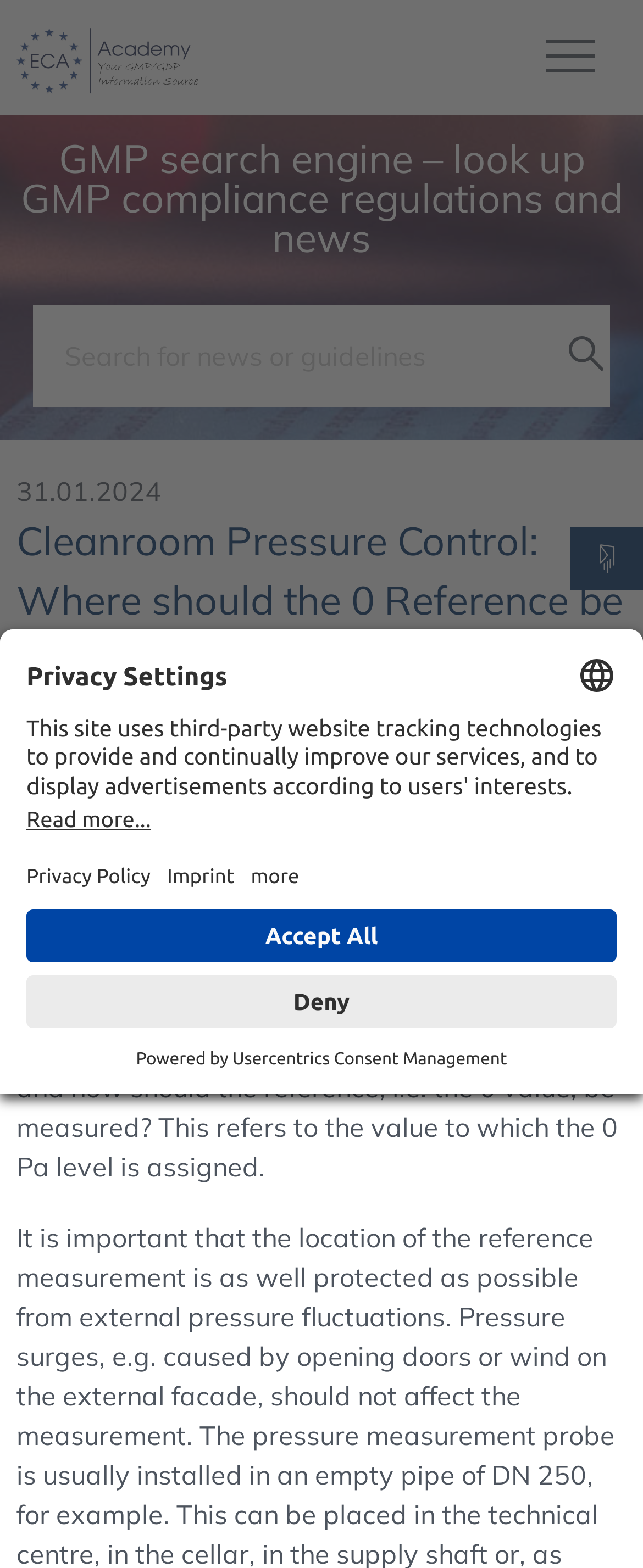What is the function of the 'Filter search results' button?
Answer with a single word or phrase, using the screenshot for reference.

Filter search results